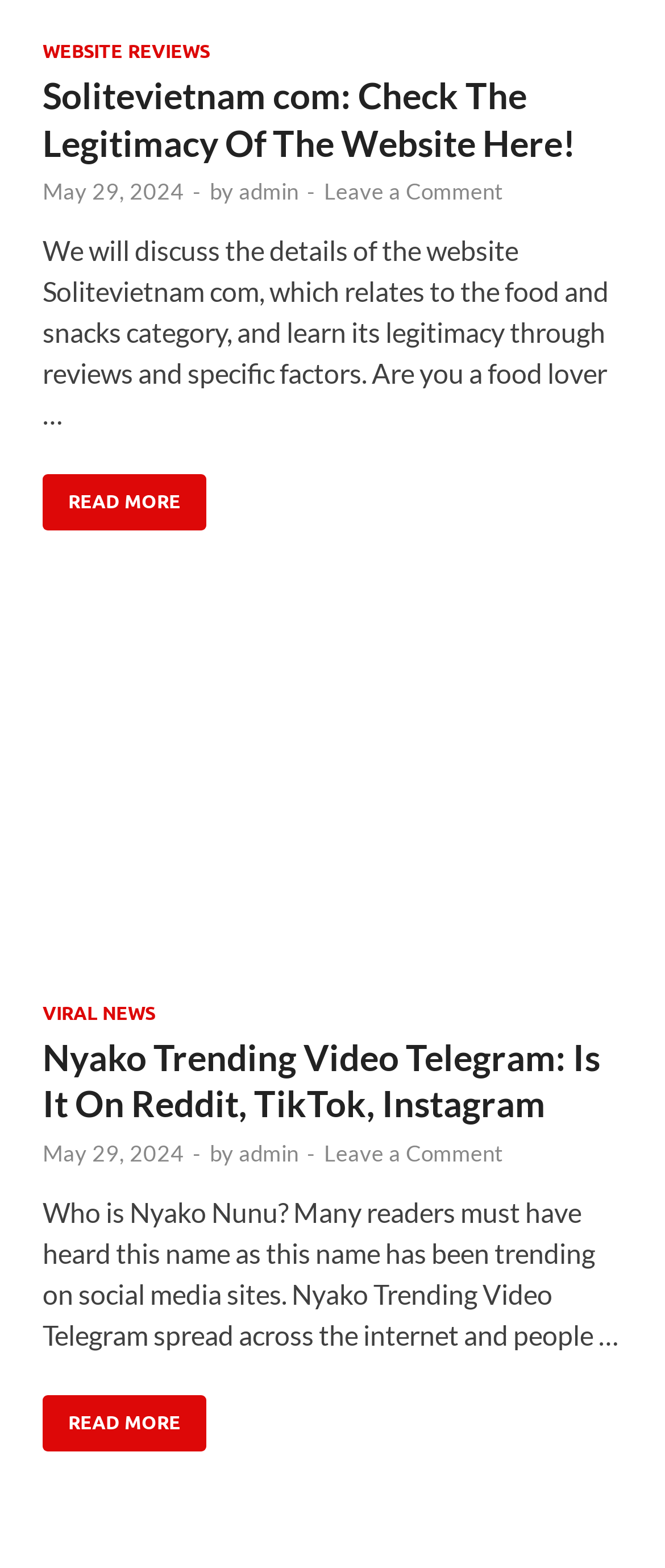Please determine the bounding box of the UI element that matches this description: Viral News. The coordinates should be given as (top-left x, top-left y, bottom-right x, bottom-right y), with all values between 0 and 1.

[0.064, 0.638, 0.233, 0.654]